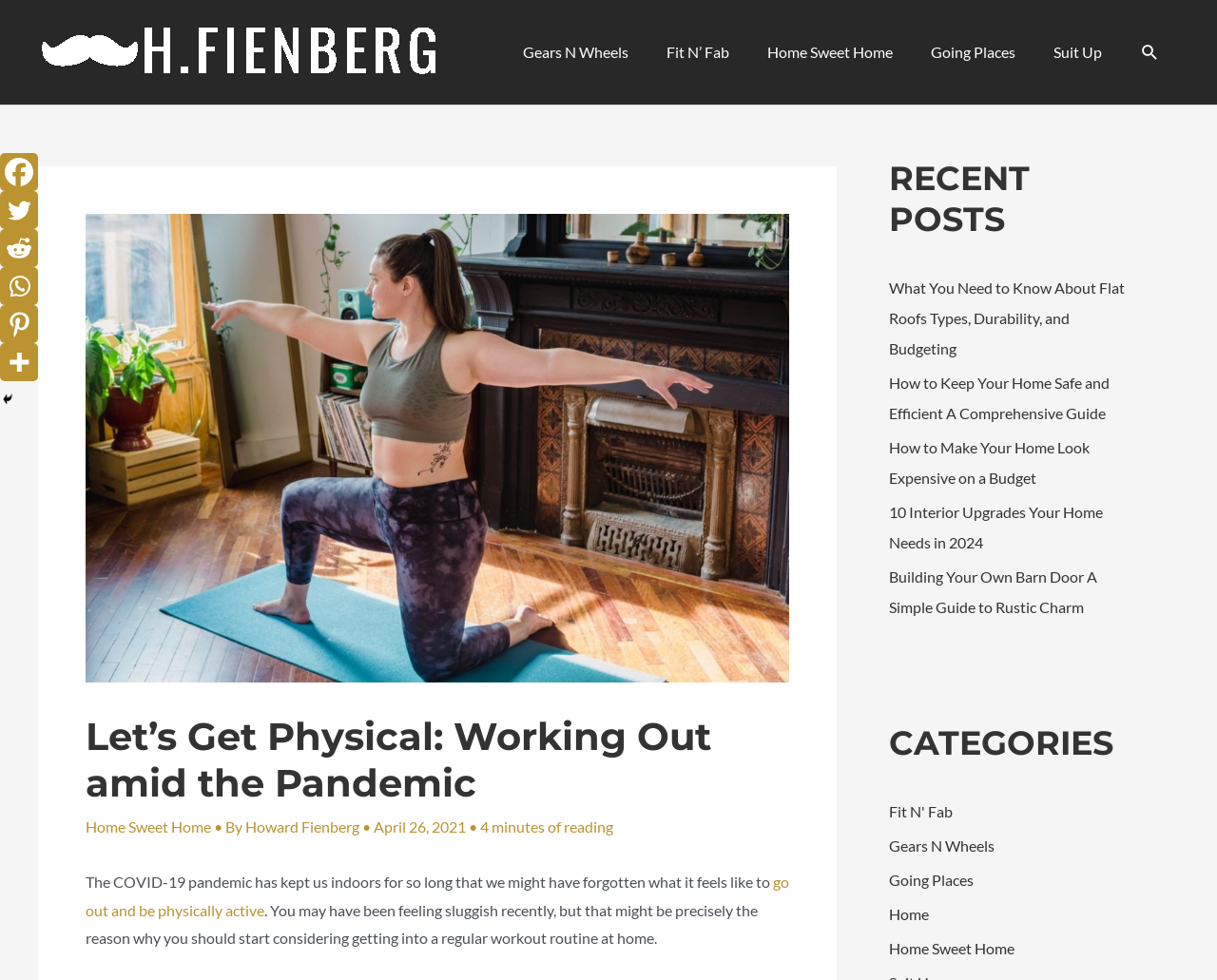What is the topic of the main article?
Answer the question with a single word or phrase, referring to the image.

Working out amid the pandemic